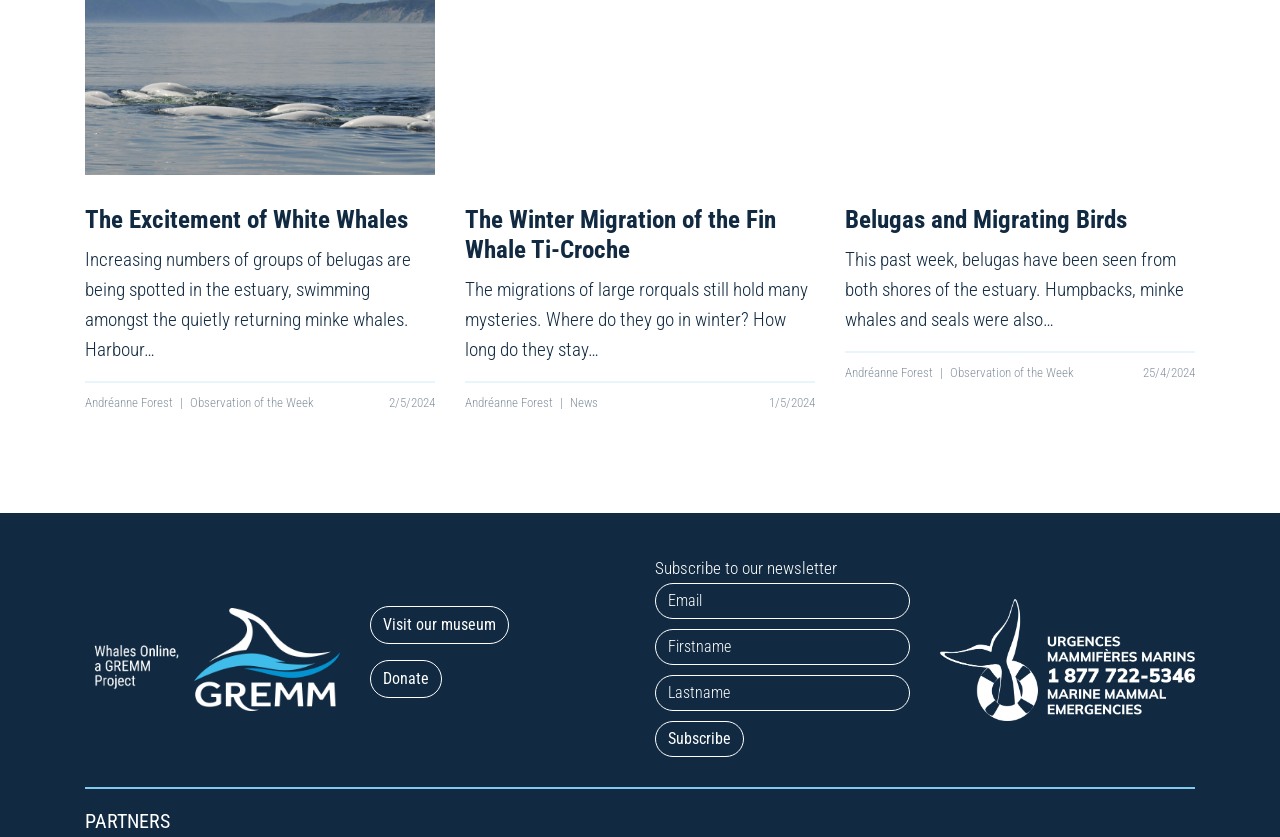Please answer the following question using a single word or phrase: 
What is the purpose of the textboxes?

Subscribe to newsletter